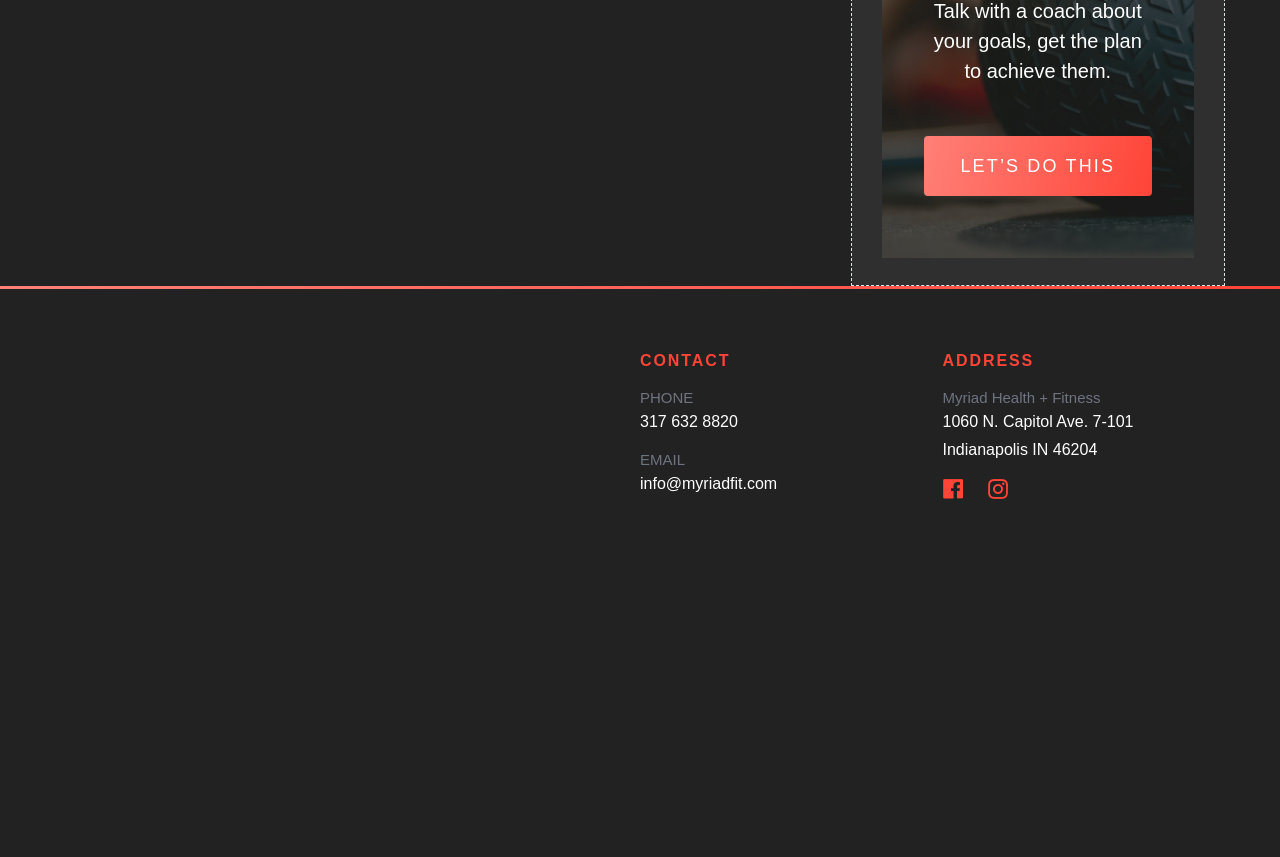Analyze the image and give a detailed response to the question:
What is the main purpose of this webpage?

The main purpose of this webpage is to encourage users to talk with a coach about their goals and get a plan to achieve them, as indicated by the StaticText element 'Talk with a coach about your goals, get the plan to achieve them.' at the top of the page.